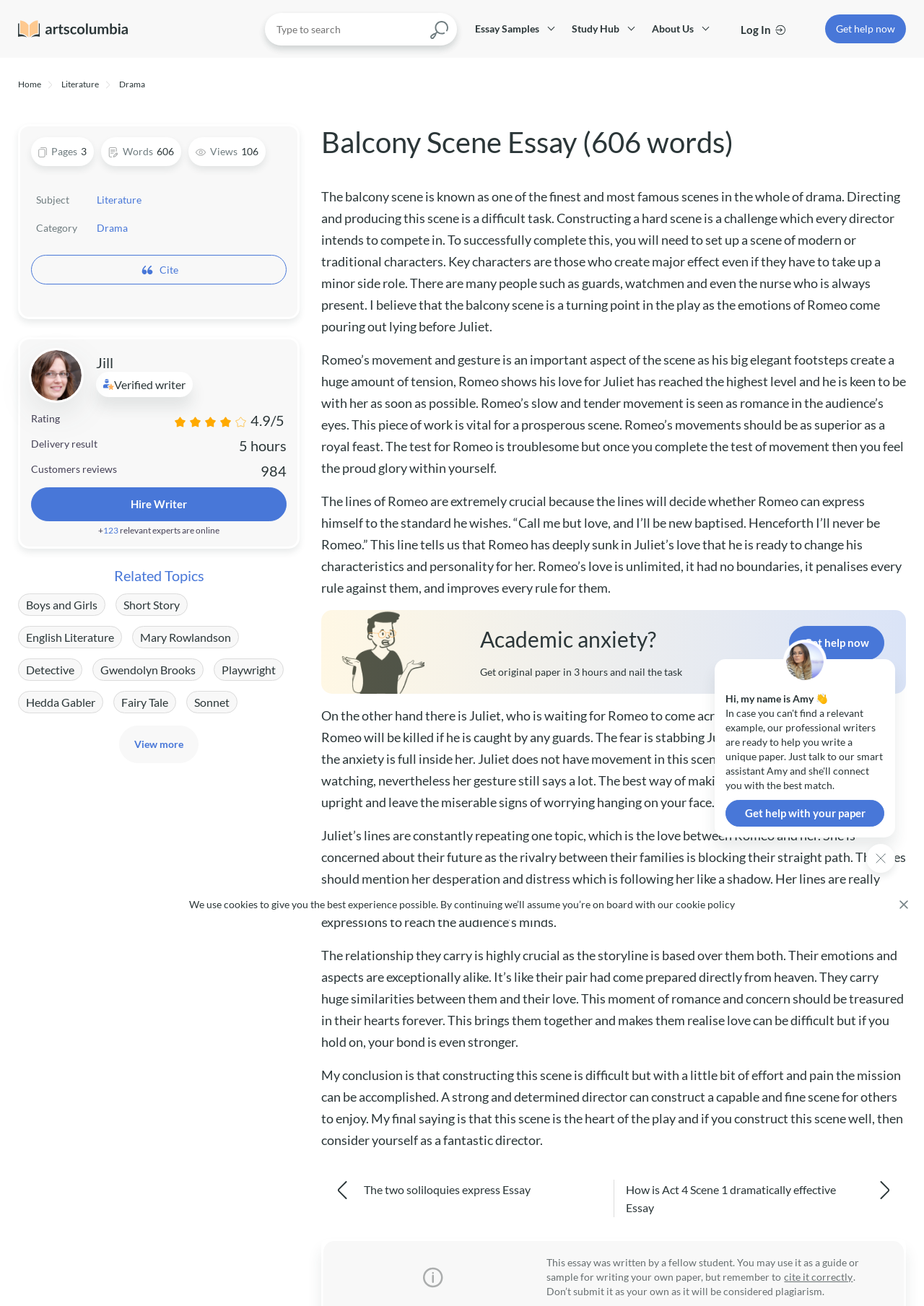How many customer reviews are there?
Please ensure your answer to the question is detailed and covers all necessary aspects.

The number of customer reviews is mentioned in the section where it says 'Customers reviews' and '984'. This section also includes information about the writer's rating and delivery time.